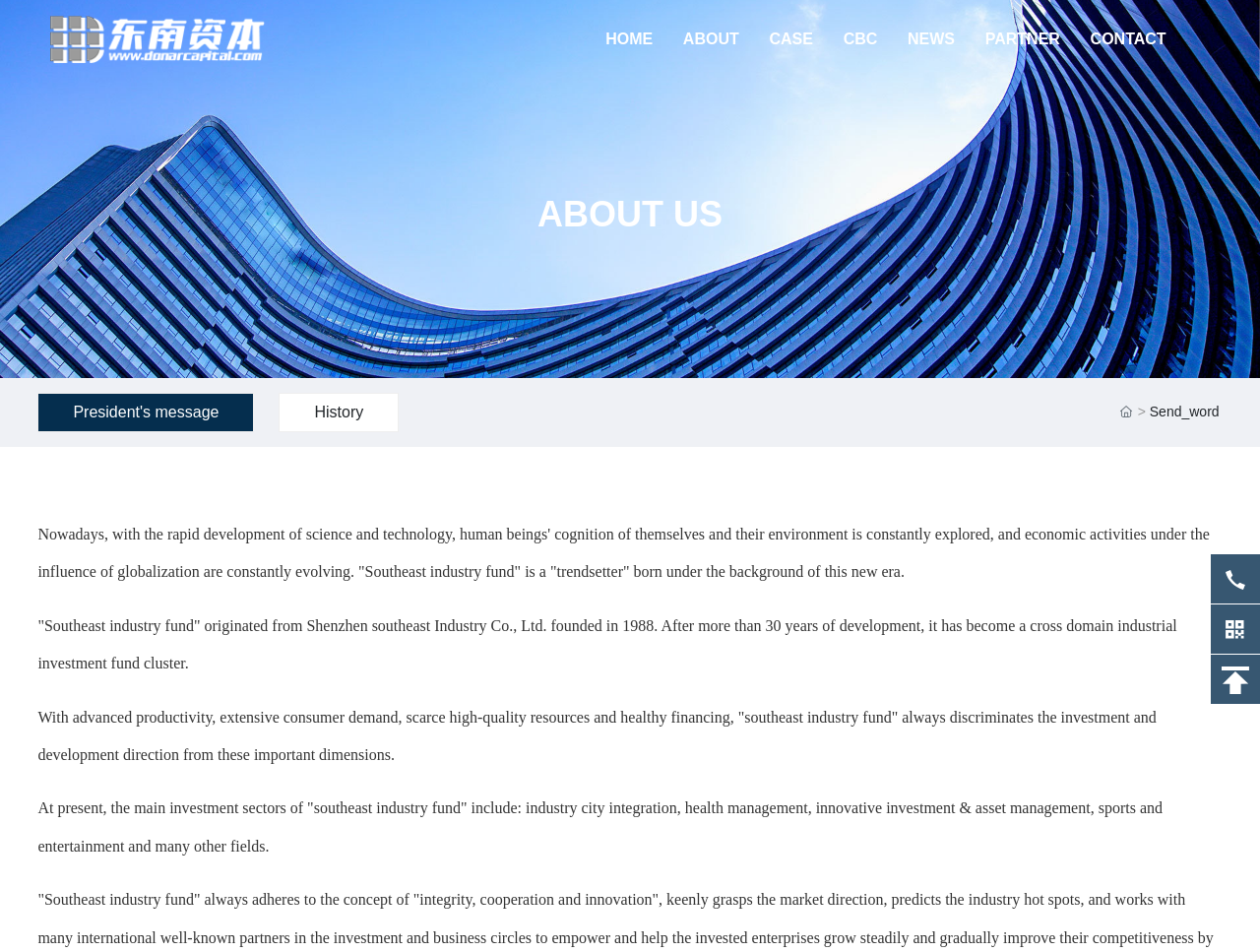What is the name of the company?
Make sure to answer the question with a detailed and comprehensive explanation.

The name of the company can be found in the link '东南资本' at the top left corner of the webpage, which is also the title of the webpage.